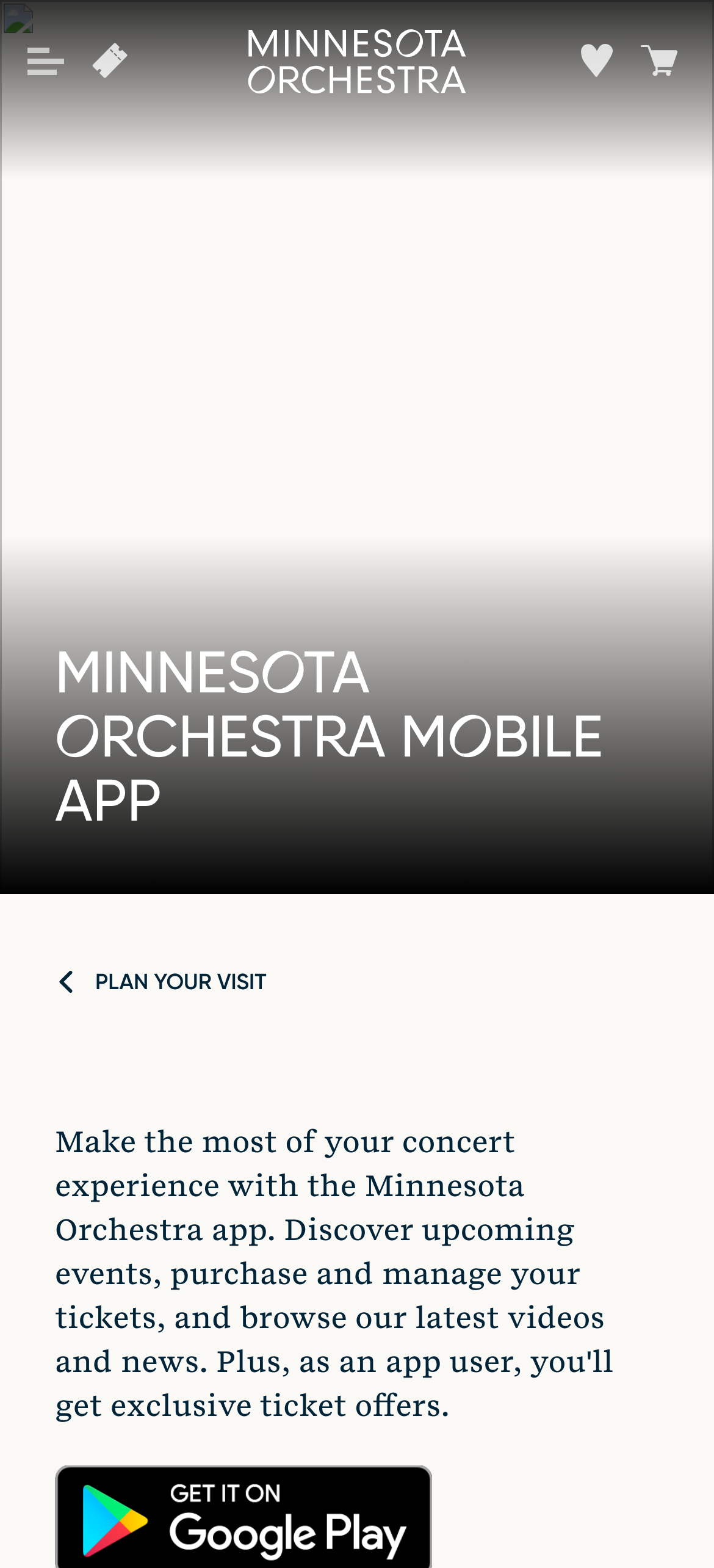Provide a thorough summary of the webpage.

The webpage is the Minnesota Orchestra Mobile App, which provides an enhanced concert experience. At the top left corner, there is a "Toggle nav" button that controls the global navigation menu. Next to it, on the top center, is a "Book tickets" link. On the top right side, there are two links with no text, possibly icons or images. Below these links, there is a "Back to home" link.

The main content of the page is divided into two sections. The top section takes up about half of the screen and contains a large figure or image that spans the entire width. Below this image, there is a prominent heading that reads "MINNESOTA ORCHESTRA MOBILE APP". Underneath the heading, there is a link titled "PLAN YOUR VISIT", which is positioned on the left side of the screen.